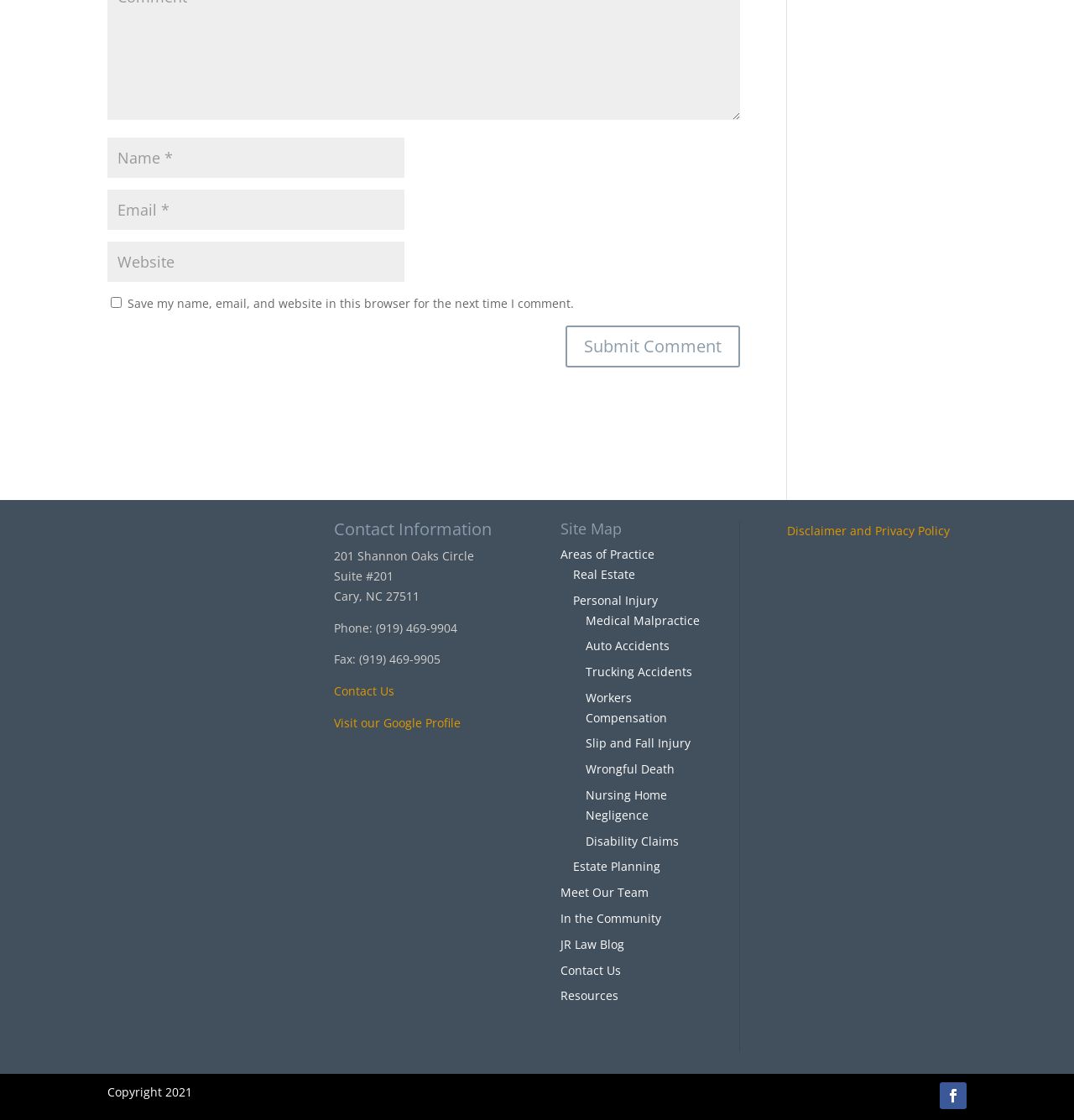What is the phone number of the office?
Using the information from the image, provide a comprehensive answer to the question.

The phone number of the office is listed in the contact information section of the webpage, which includes the phone number '(919) 469-9904' and fax number '(919) 469-9905'.